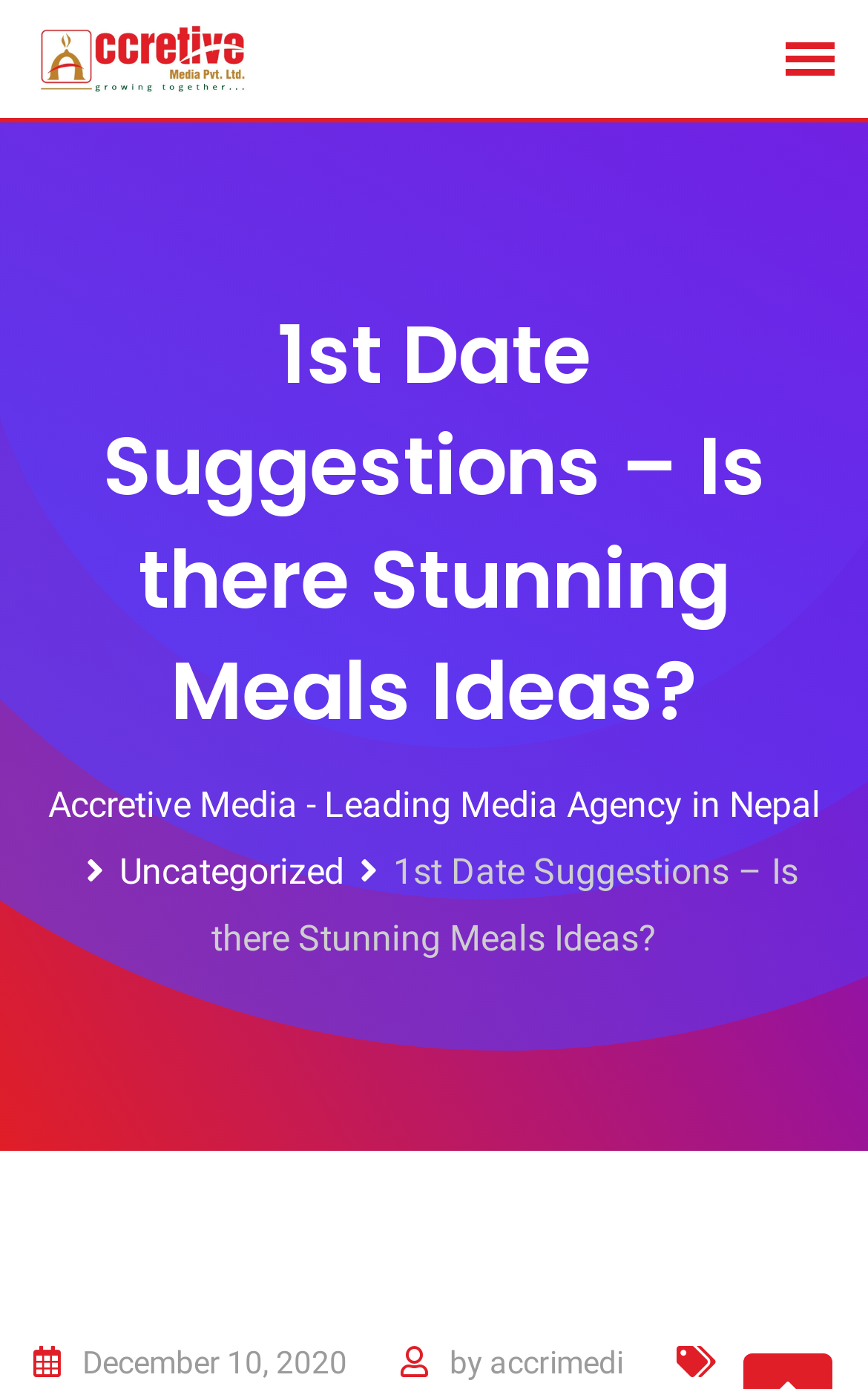What is the category of the article? Based on the screenshot, please respond with a single word or phrase.

Uncategorized